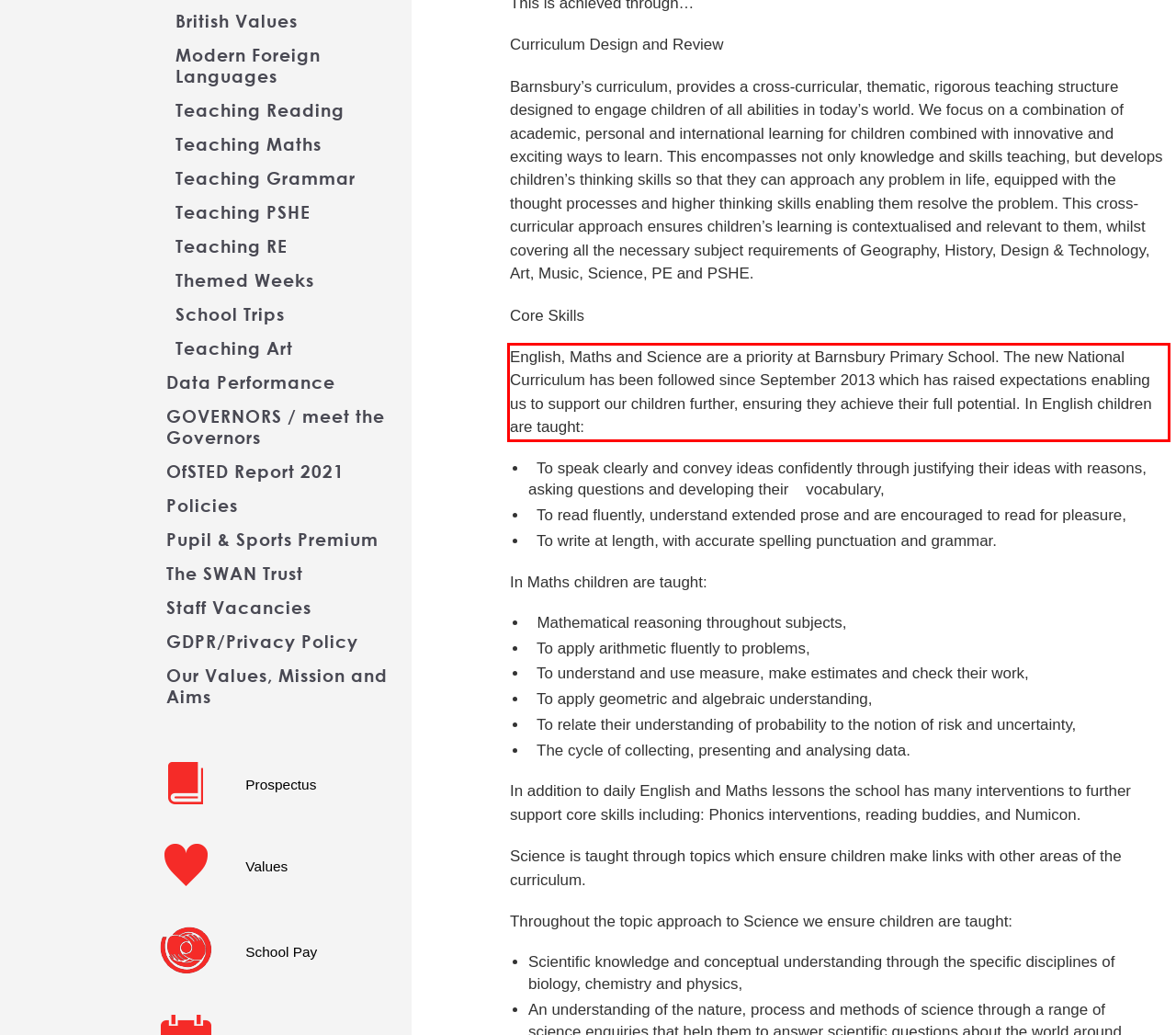Given a screenshot of a webpage, locate the red bounding box and extract the text it encloses.

English, Maths and Science are a priority at Barnsbury Primary School. The new National Curriculum has been followed since September 2013 which has raised expectations enabling us to support our children further, ensuring they achieve their full potential. In English children are taught: